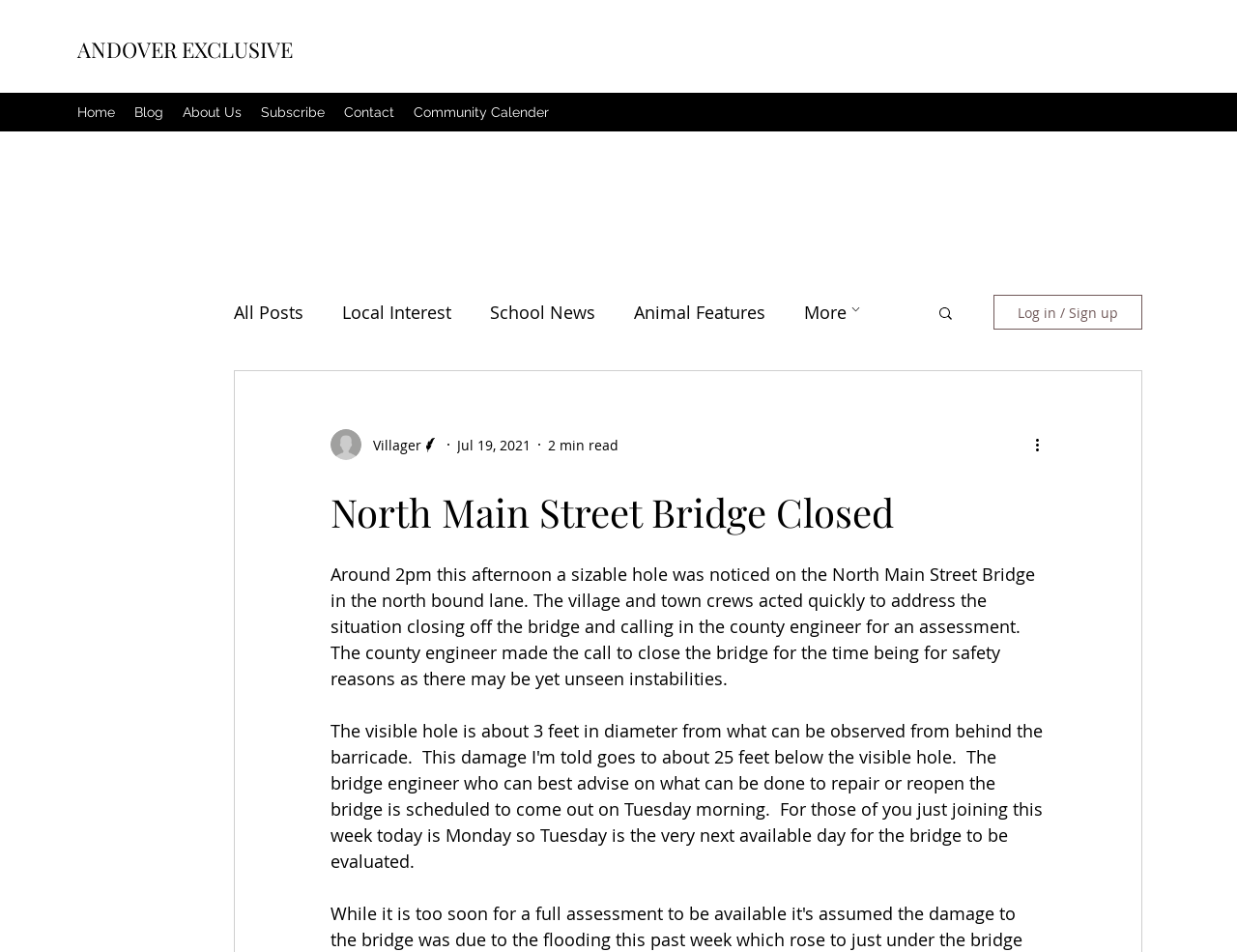Give a detailed account of the webpage.

The webpage appears to be a blog post about the North Main Street Bridge being closed. At the top, there is a navigation menu with links to "Home", "Blog", "About Us", "Subscribe", "Contact", and "Community Calendar". Below this menu, there is another navigation menu with links to "All Posts", "Local Interest", "School News", and "Animal Features", followed by a "More" button with an arrow icon.

On the top right, there is a search button with a magnifying glass icon, and next to it, a "Log in / Sign up" button. Below these buttons, there is a section with the writer's picture, name, and title "Villager" and "Writer", along with the date "Jul 19, 2021" and a "2 min read" label.

The main content of the page is a heading "North Main Street Bridge Closed" followed by a paragraph of text describing the situation. The text explains that a hole was noticed on the bridge, and the village and town crews quickly addressed the situation by closing the bridge and calling in the county engineer for an assessment. The county engineer decided to close the bridge for safety reasons due to potential unseen instabilities.

There are several images on the page, including the writer's picture, an icon for the "More" button, and an icon for the search button. The page also has an iframe at the very top, taking up almost the entire width of the page.